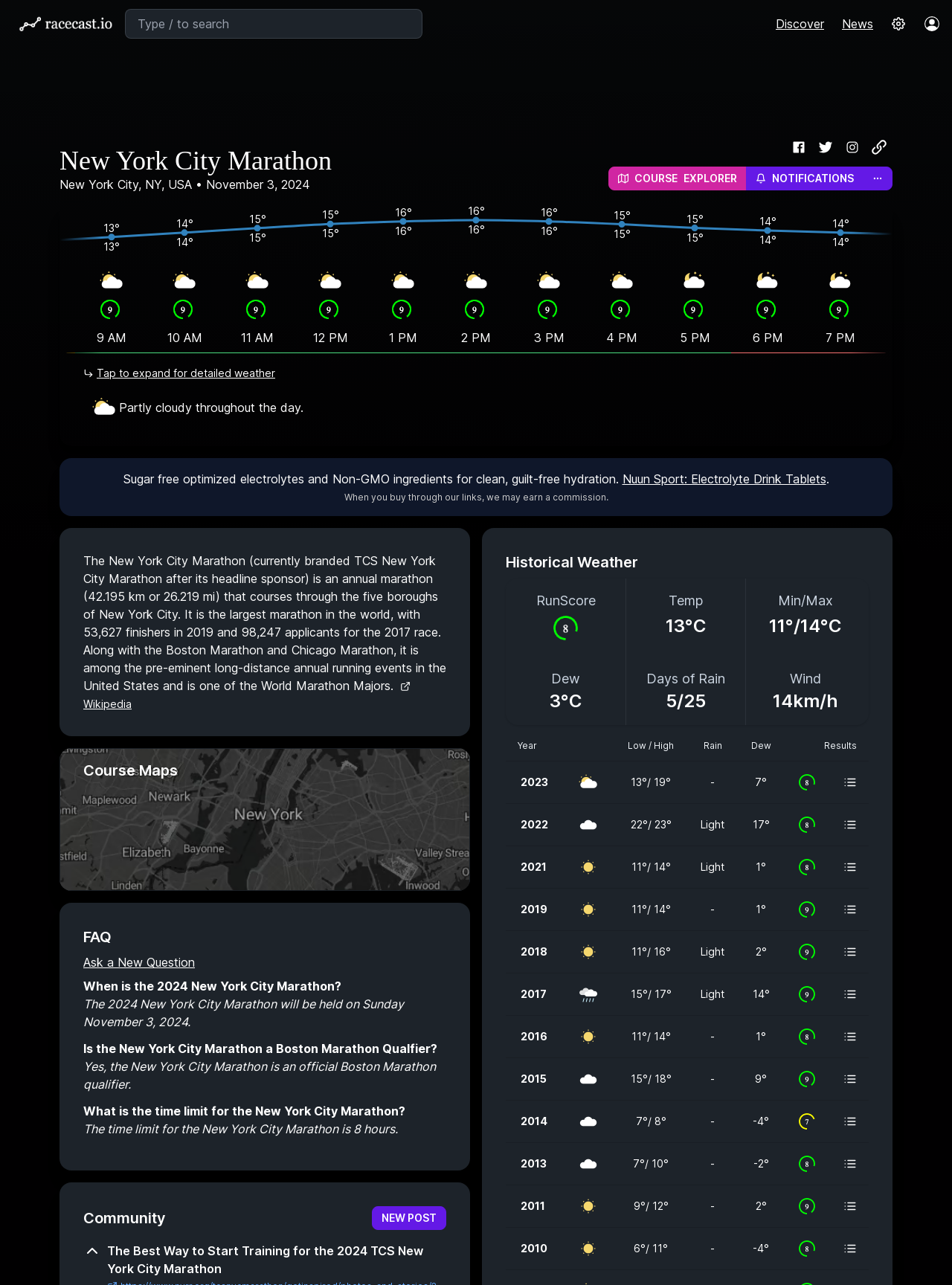Provide an in-depth caption for the contents of the webpage.

This webpage is about the New York City Marathon weather forecast for November 3, 2024. At the top left, there is a logo of racecast.io, and next to it, a search bar where users can type to search. On the top right, there are links to "Discover", "News", and a login button. 

Below the top section, there is a heading that reads "New York City Marathon" followed by the location "New York City, NY, USA" and the date "November 3, 2024". Underneath, there are social media links to Facebook, Twitter, Instagram, and the official race website.

On the left side of the page, there is a section dedicated to subscribing to notifications and text updates about the race forecast. Users can enter their phone number or email address to receive updates. 

On the right side of the page, there is a weather forecast section that displays the temperature and weather conditions for every hour from 8 AM to 12 PM. The weather is partly cloudy throughout the day, with a high of 16°C and a low of 10°C, and 0% chance of rain. Each hourly forecast is accompanied by an image of a partly cloudy day and a run score of 9.